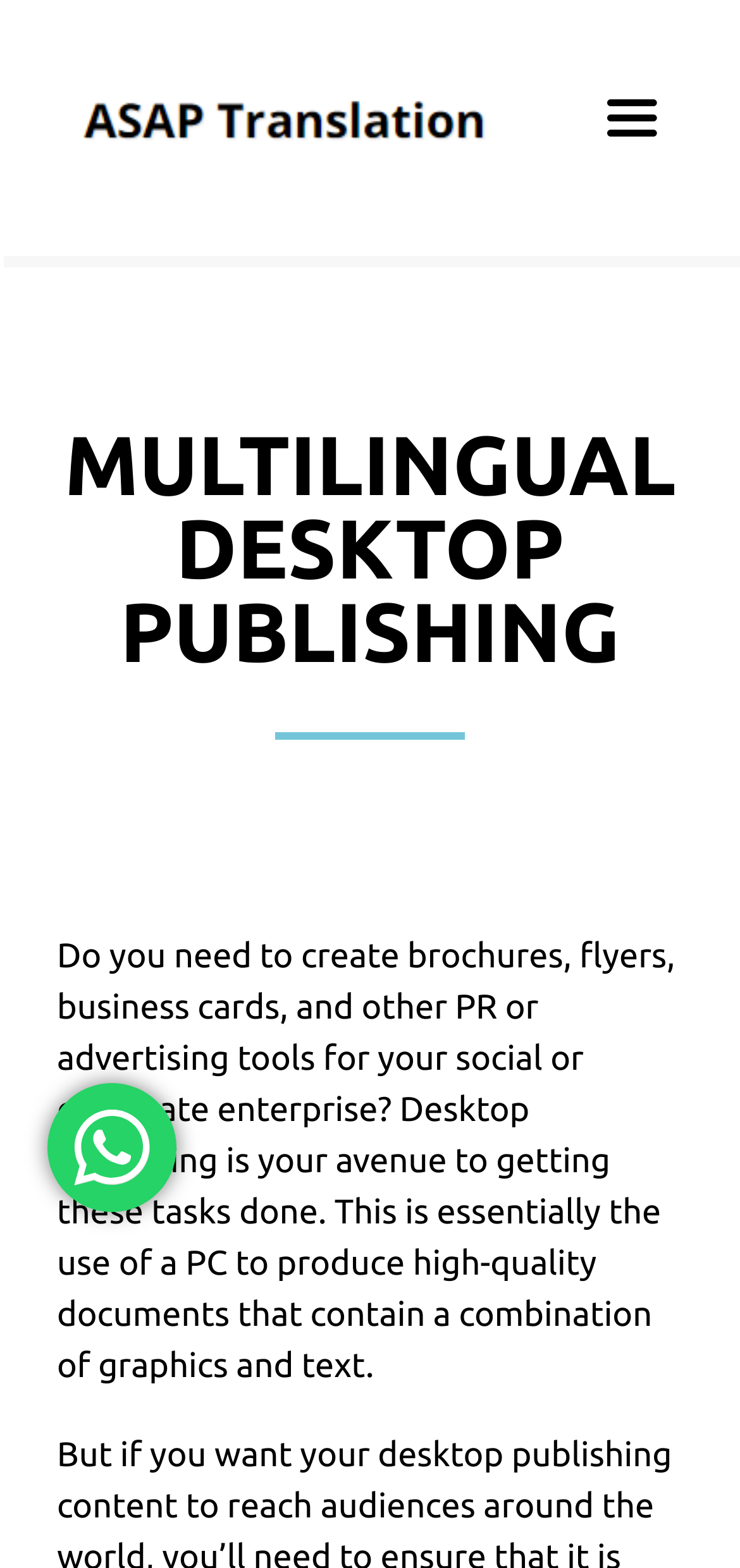Is the 'Translation' menu item expanded?
Kindly give a detailed and elaborate answer to the question.

The 'Translation' menu item has a button next to it with the text 'Open submenu of Translation', and the 'expanded' property is set to False, indicating that it is not currently expanded.